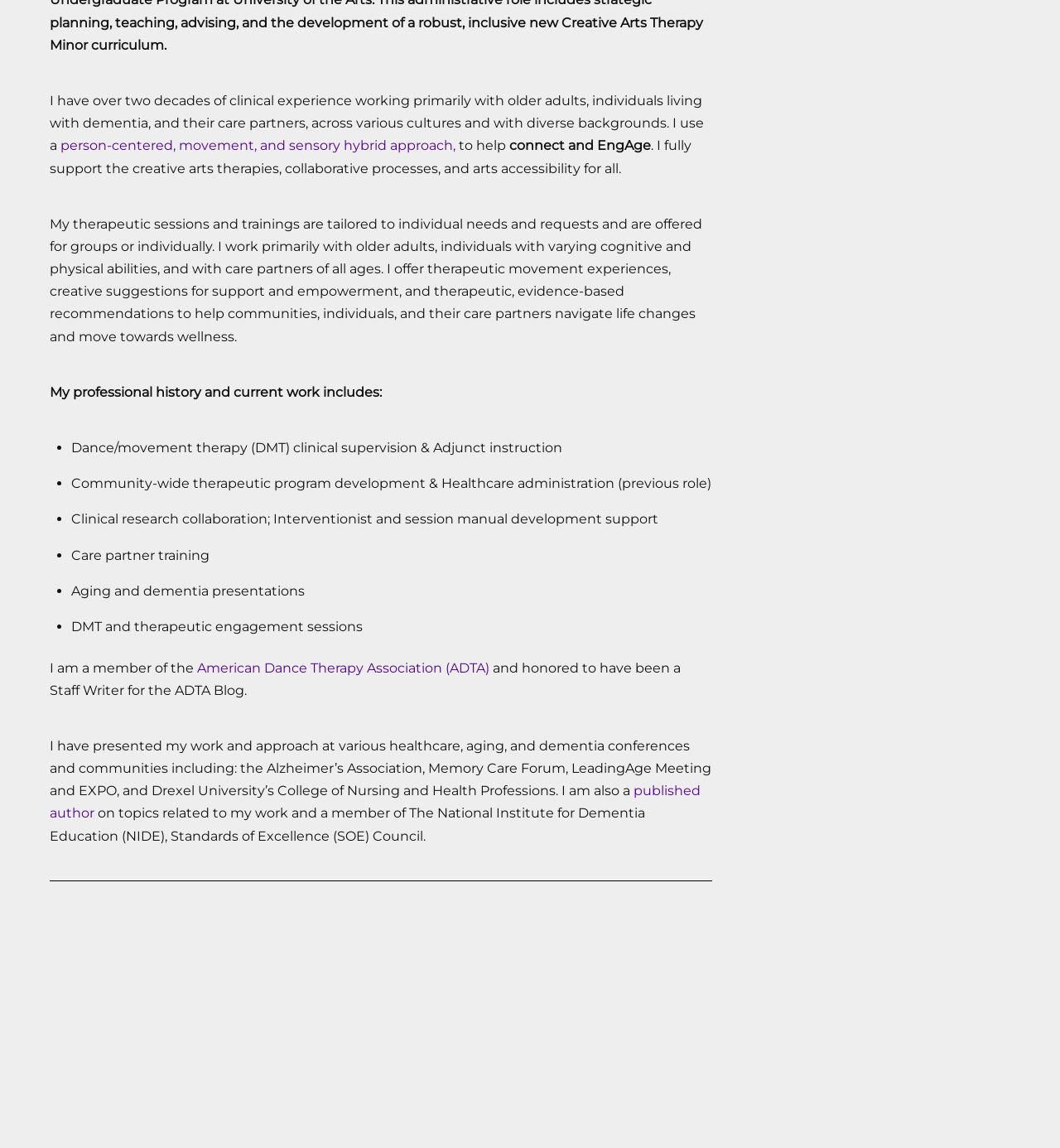Find and provide the bounding box coordinates for the UI element described with: "Cookie Policy".

None